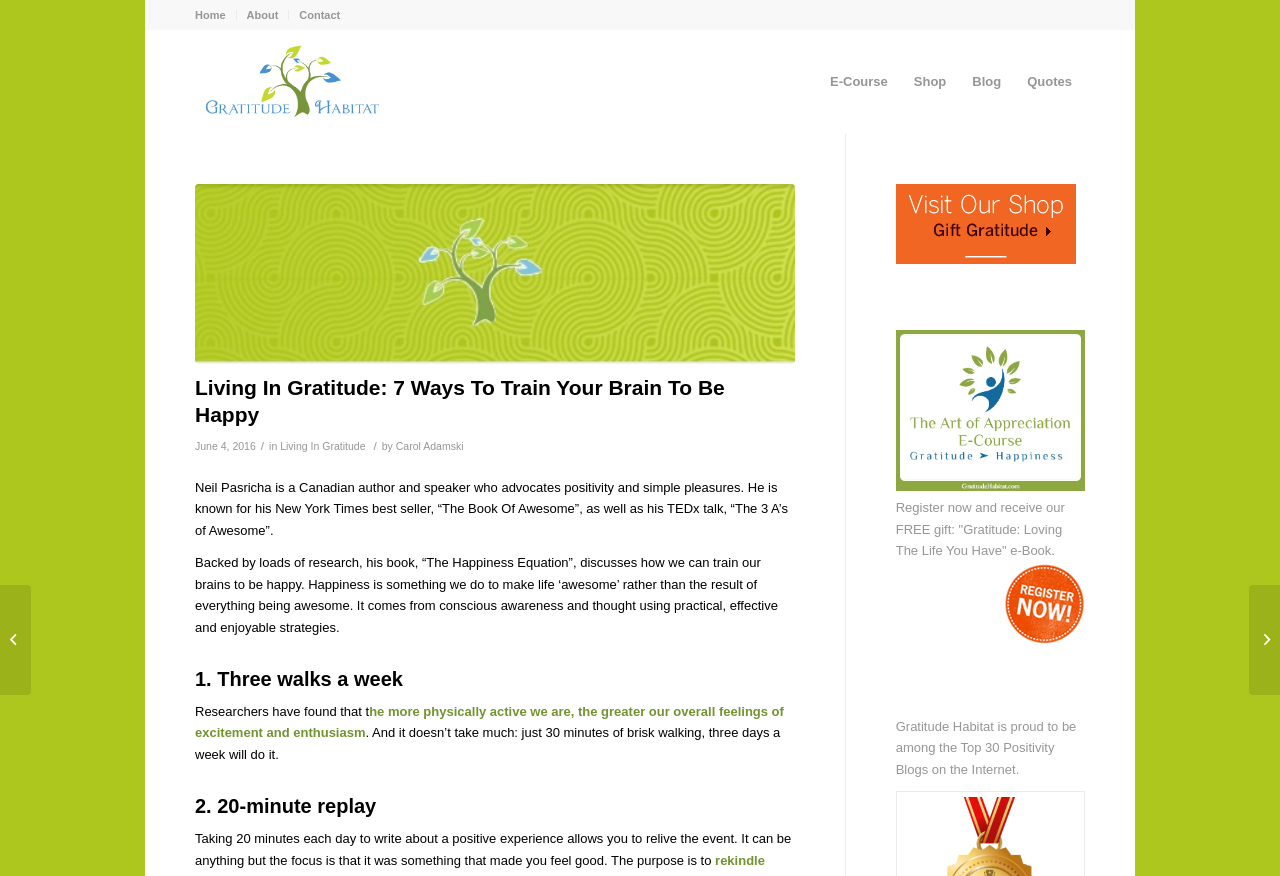Using the element description: "title="Sunday blog hdr-green"", determine the bounding box coordinates for the specified UI element. The coordinates should be four float numbers between 0 and 1, [left, top, right, bottom].

[0.152, 0.21, 0.621, 0.415]